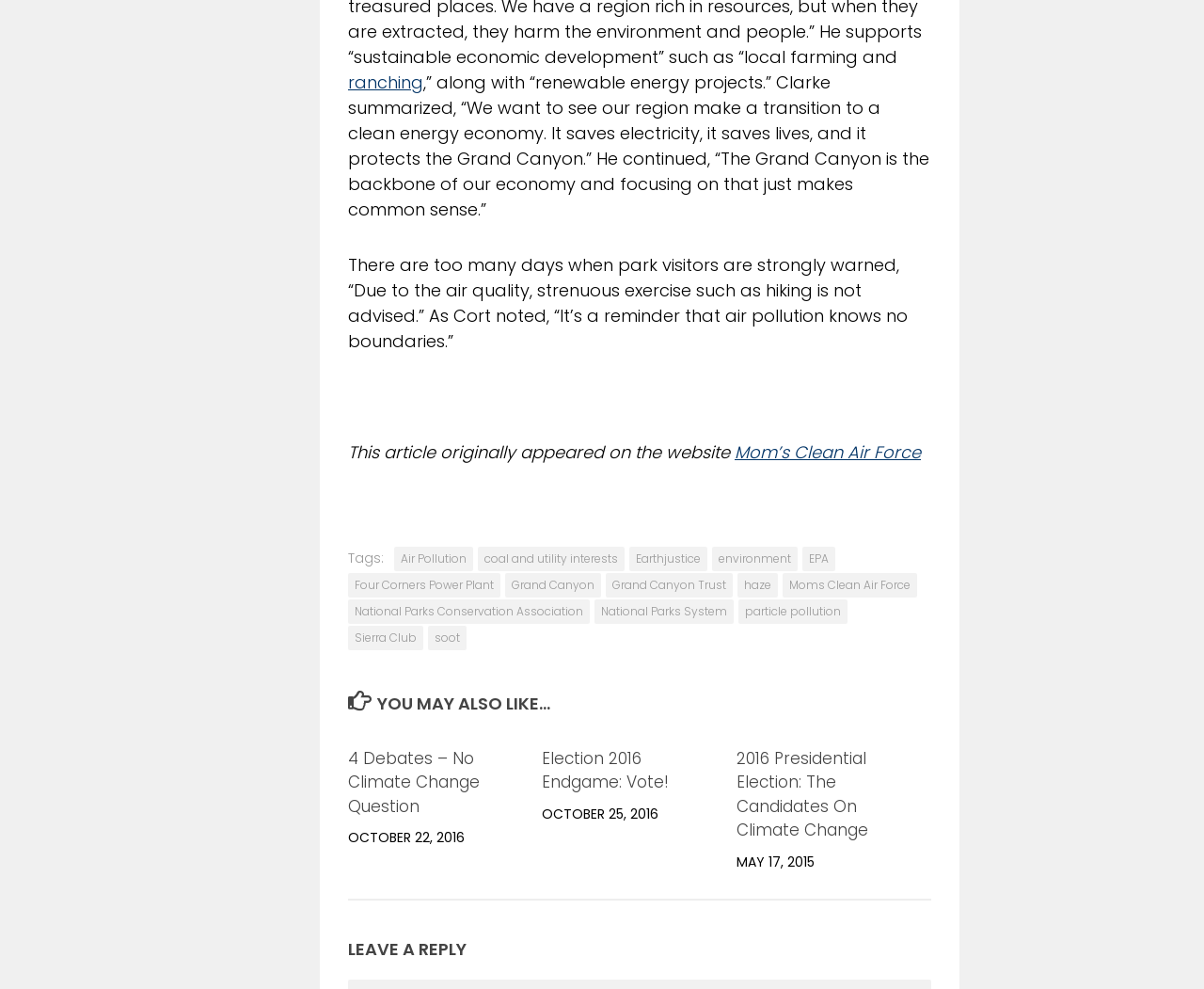Predict the bounding box of the UI element based on the description: "August 23, 2022". The coordinates should be four float numbers between 0 and 1, formatted as [left, top, right, bottom].

None